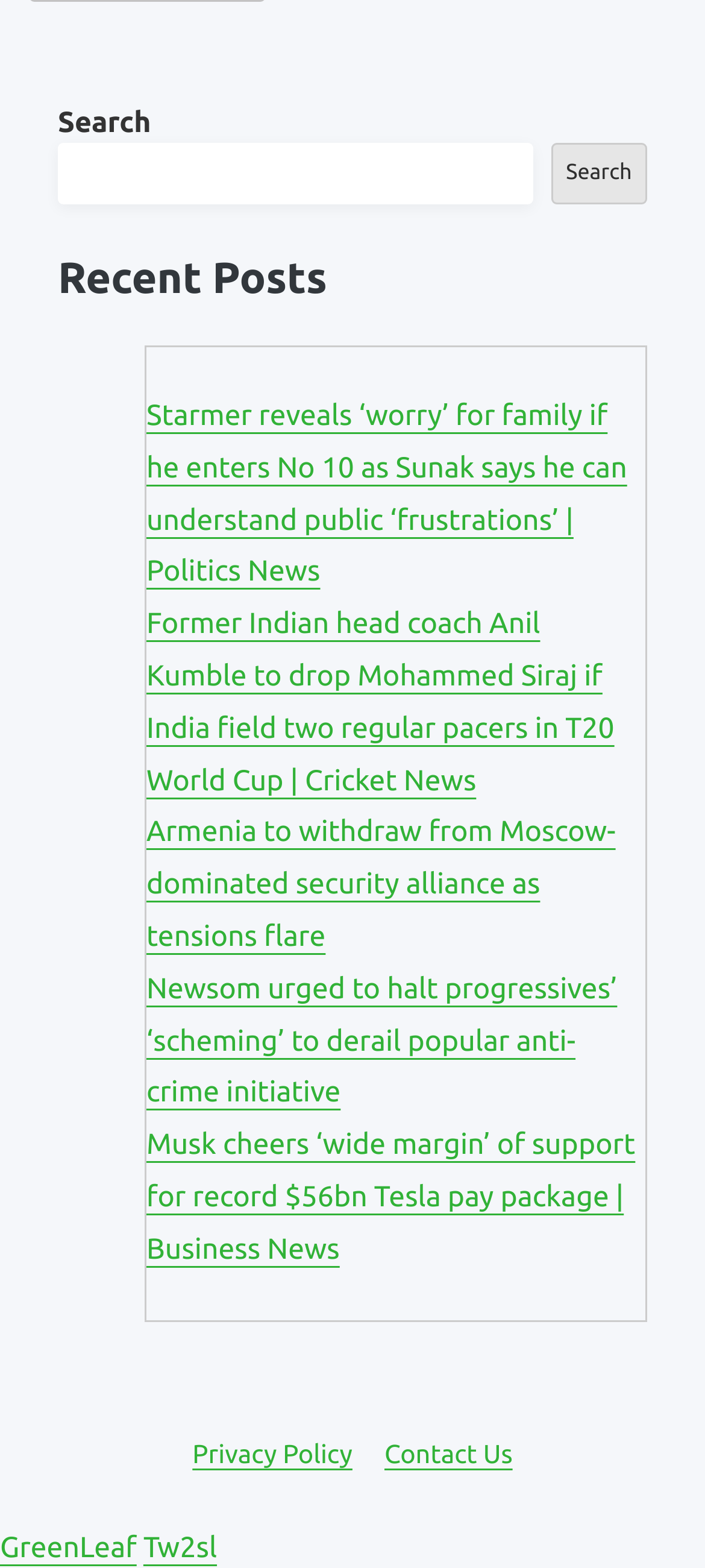Please identify the bounding box coordinates of the region to click in order to complete the given instruction: "Contact us". The coordinates should be four float numbers between 0 and 1, i.e., [left, top, right, bottom].

[0.545, 0.918, 0.727, 0.936]